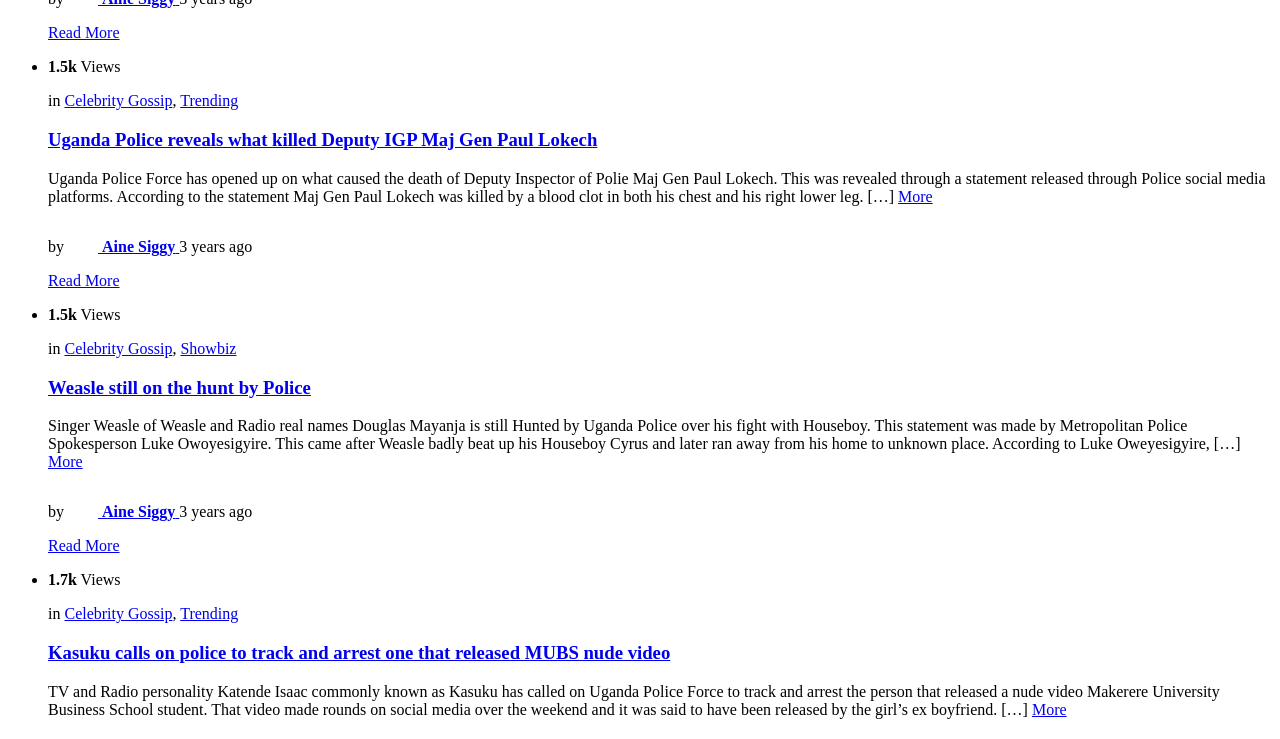Who is the author of the third article?
Using the visual information, reply with a single word or short phrase.

Aine Siggy